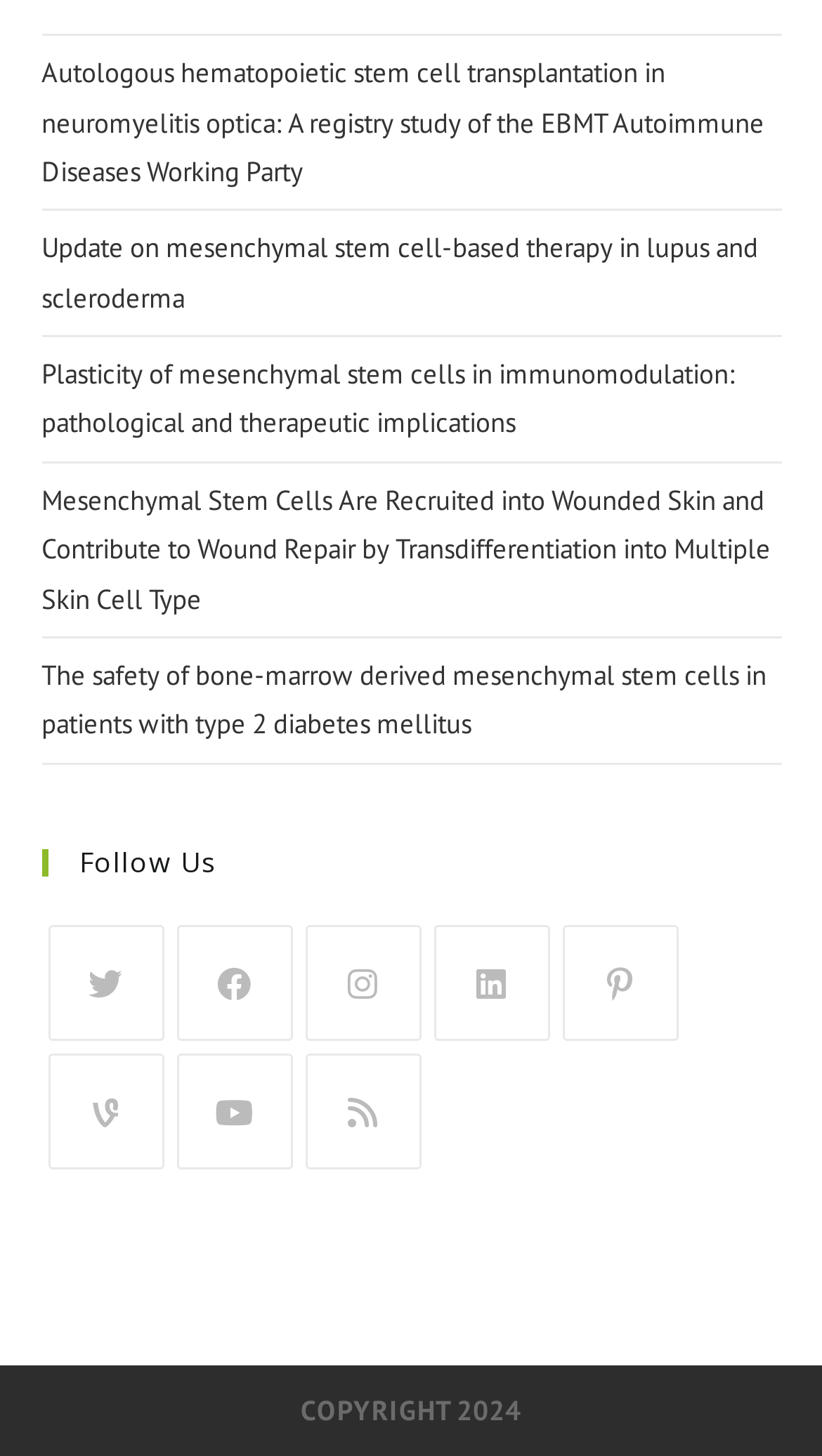Specify the bounding box coordinates for the region that must be clicked to perform the given instruction: "Explore the article about plasticity of mesenchymal stem cells in immunomodulation".

[0.05, 0.245, 0.894, 0.303]